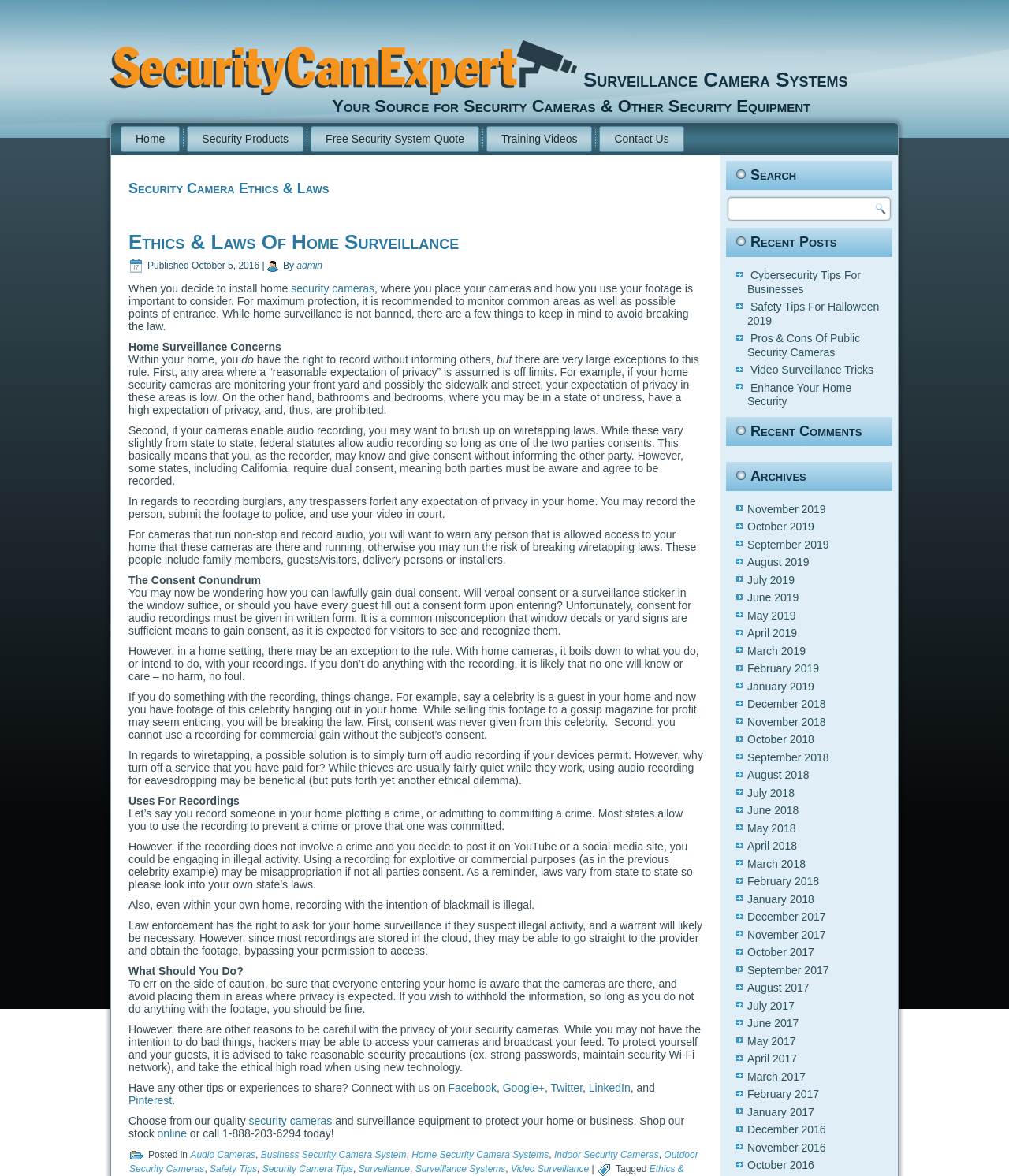Please identify the bounding box coordinates of the clickable element to fulfill the following instruction: "Click the 'Facebook' link". The coordinates should be four float numbers between 0 and 1, i.e., [left, top, right, bottom].

[0.444, 0.92, 0.492, 0.93]